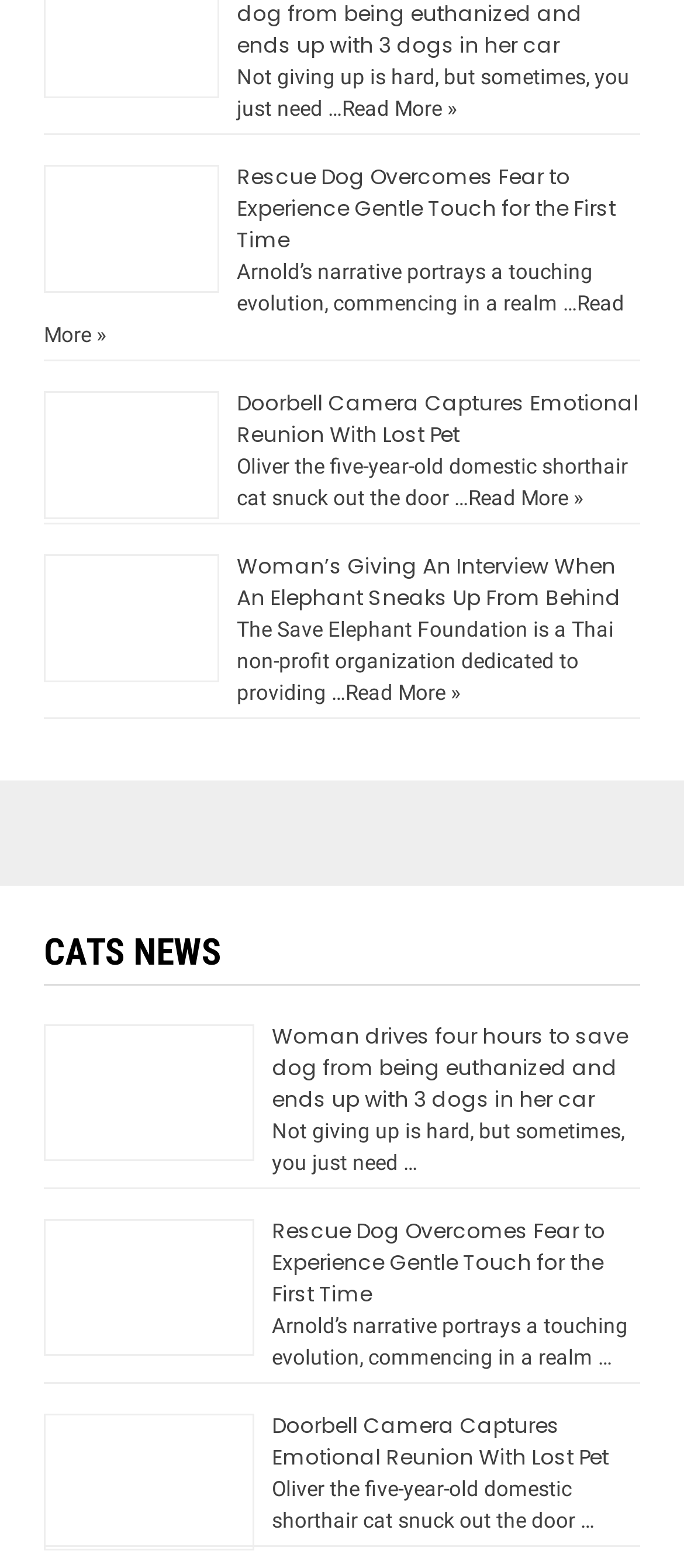Please reply with a single word or brief phrase to the question: 
What is the story about in the article with the heading 'Rescue Dog Overcomes Fear to Experience Gentle Touch for the First Time'?

Rescue dog overcoming fear